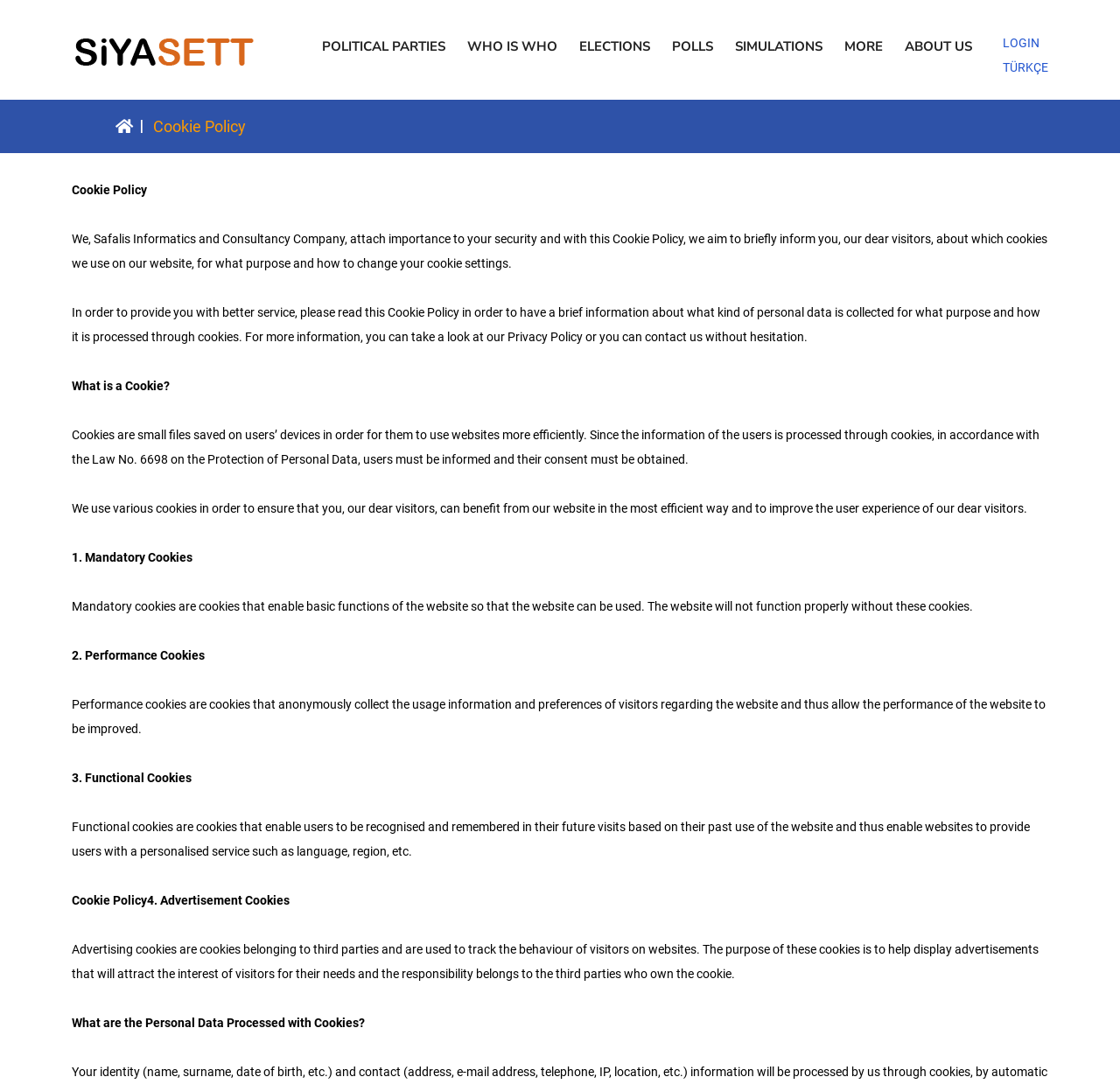Answer the question briefly using a single word or phrase: 
What is the purpose of mandatory cookies?

Enable basic website functions